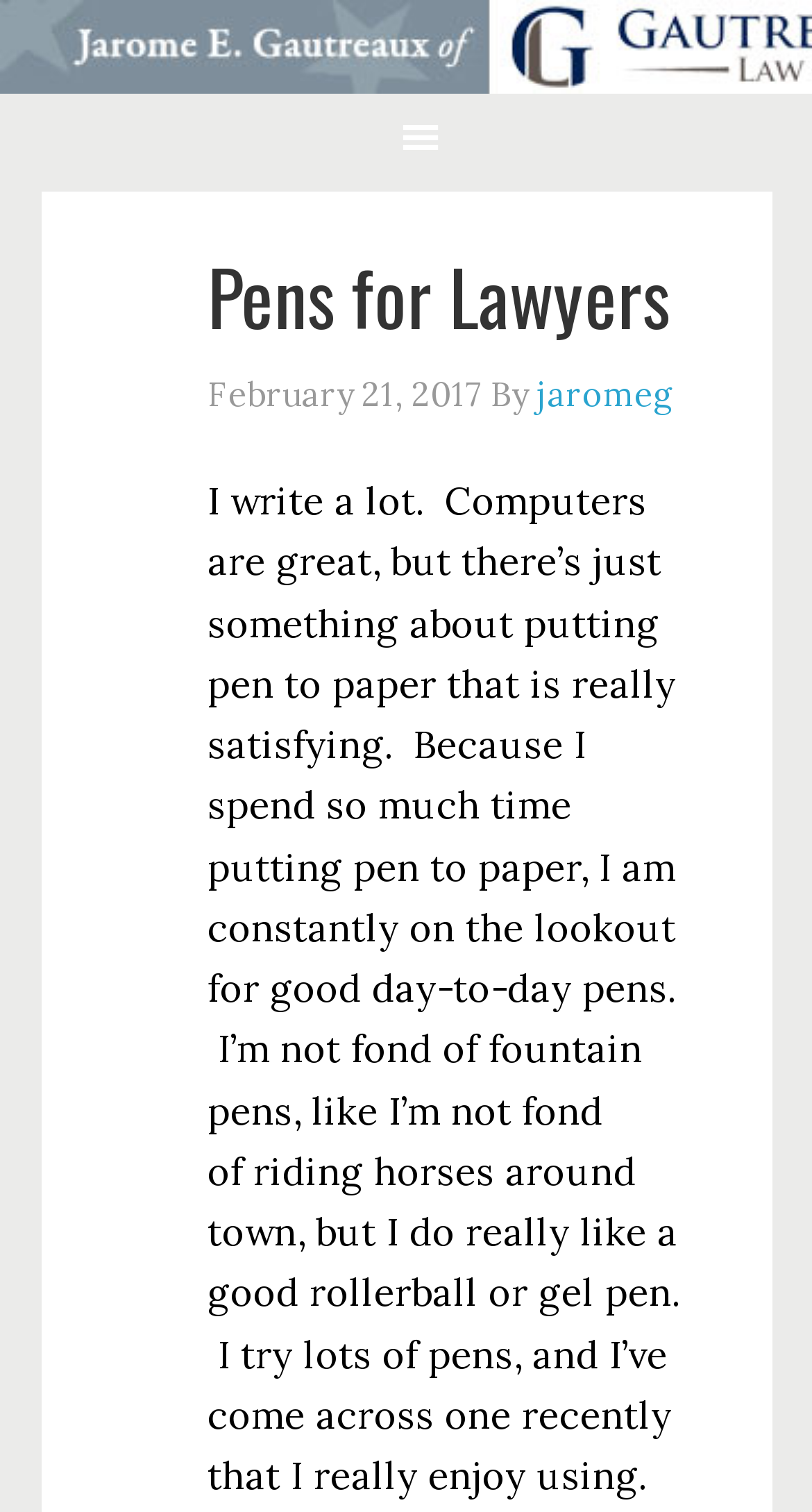When was the webpage published?
Answer the question with detailed information derived from the image.

The publication date of the webpage can be found by looking at the time element which contains the text 'February 21, 2017'. This element is located below the heading and suggests that the webpage was published on this date.